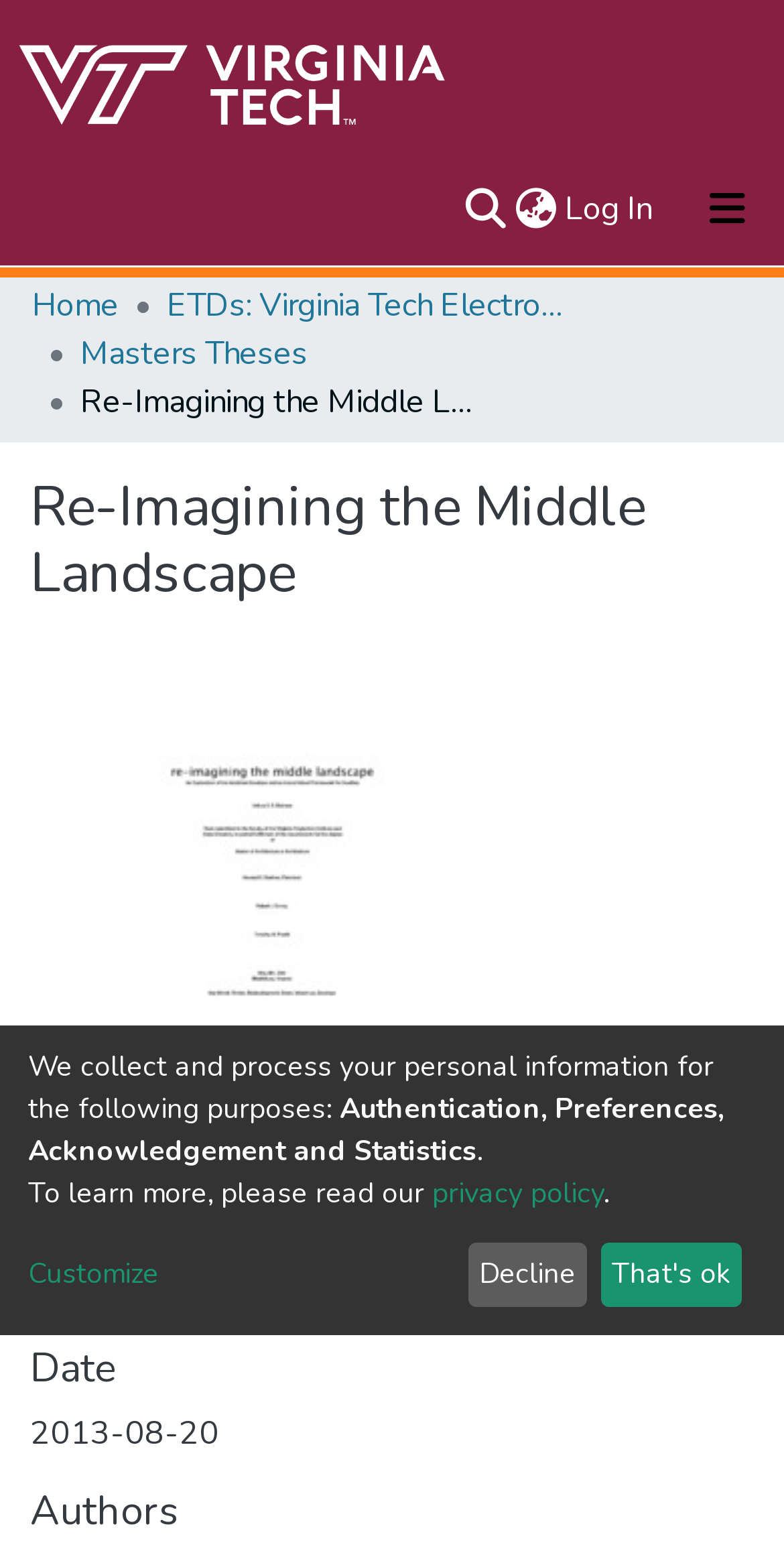What is the date of the thesis?
Look at the screenshot and respond with one word or a short phrase.

2013-08-20